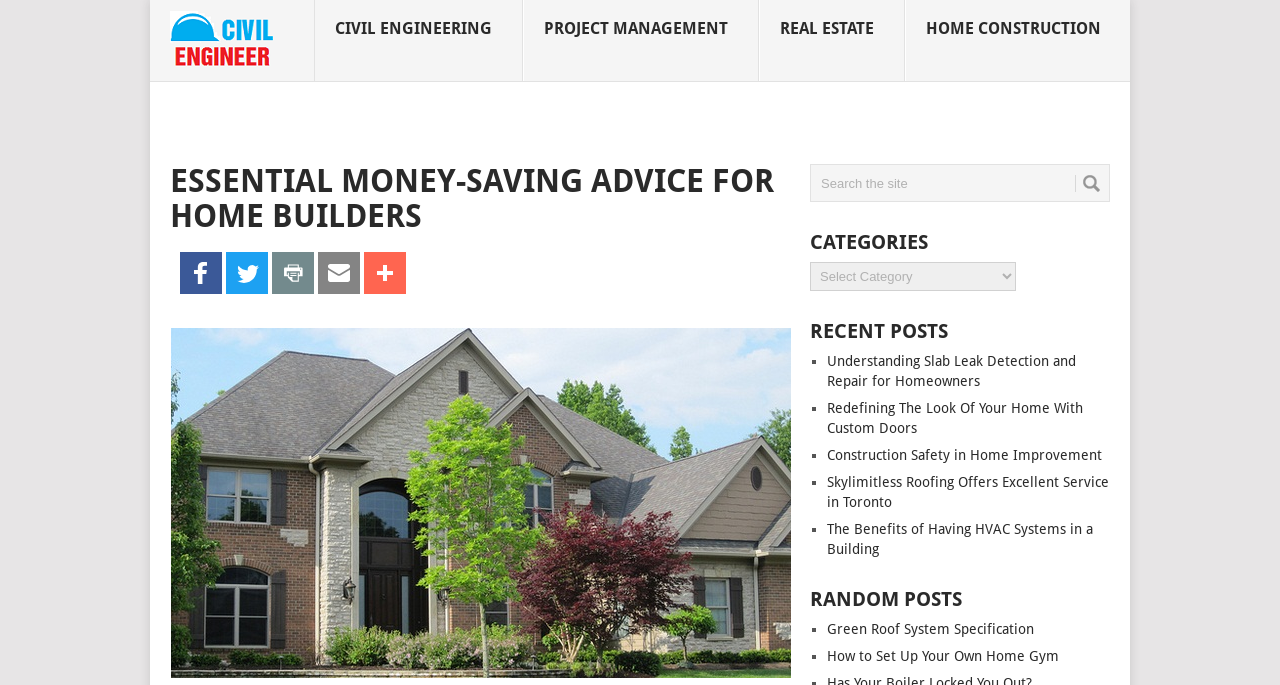Can you show the bounding box coordinates of the region to click on to complete the task described in the instruction: "Click on the 'HOME CONSTRUCTION' link"?

[0.707, 0.0, 0.884, 0.12]